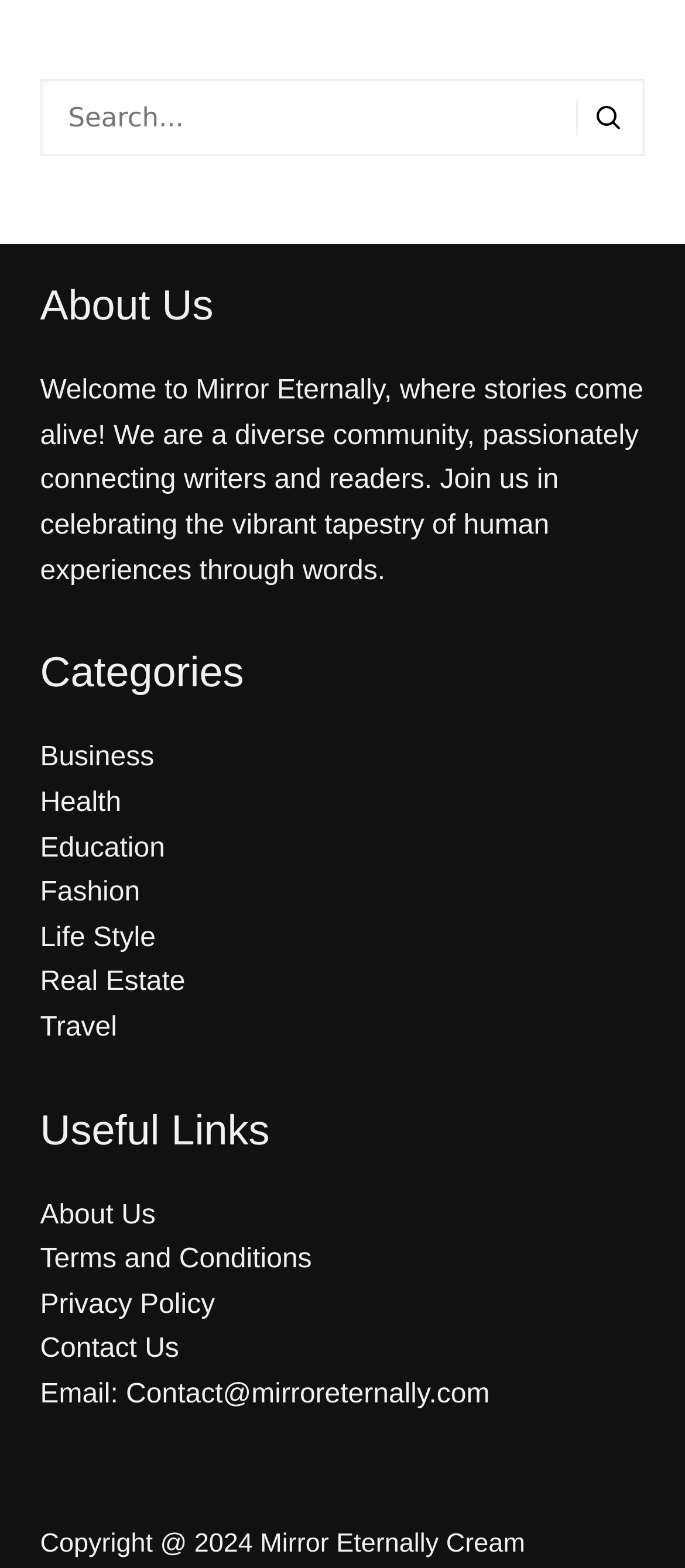Can you provide the bounding box coordinates for the element that should be clicked to implement the instruction: "Read about us"?

[0.058, 0.178, 0.942, 0.213]